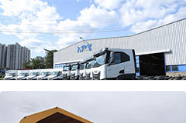Answer the question in one word or a short phrase:
What is the color of the trucks?

White